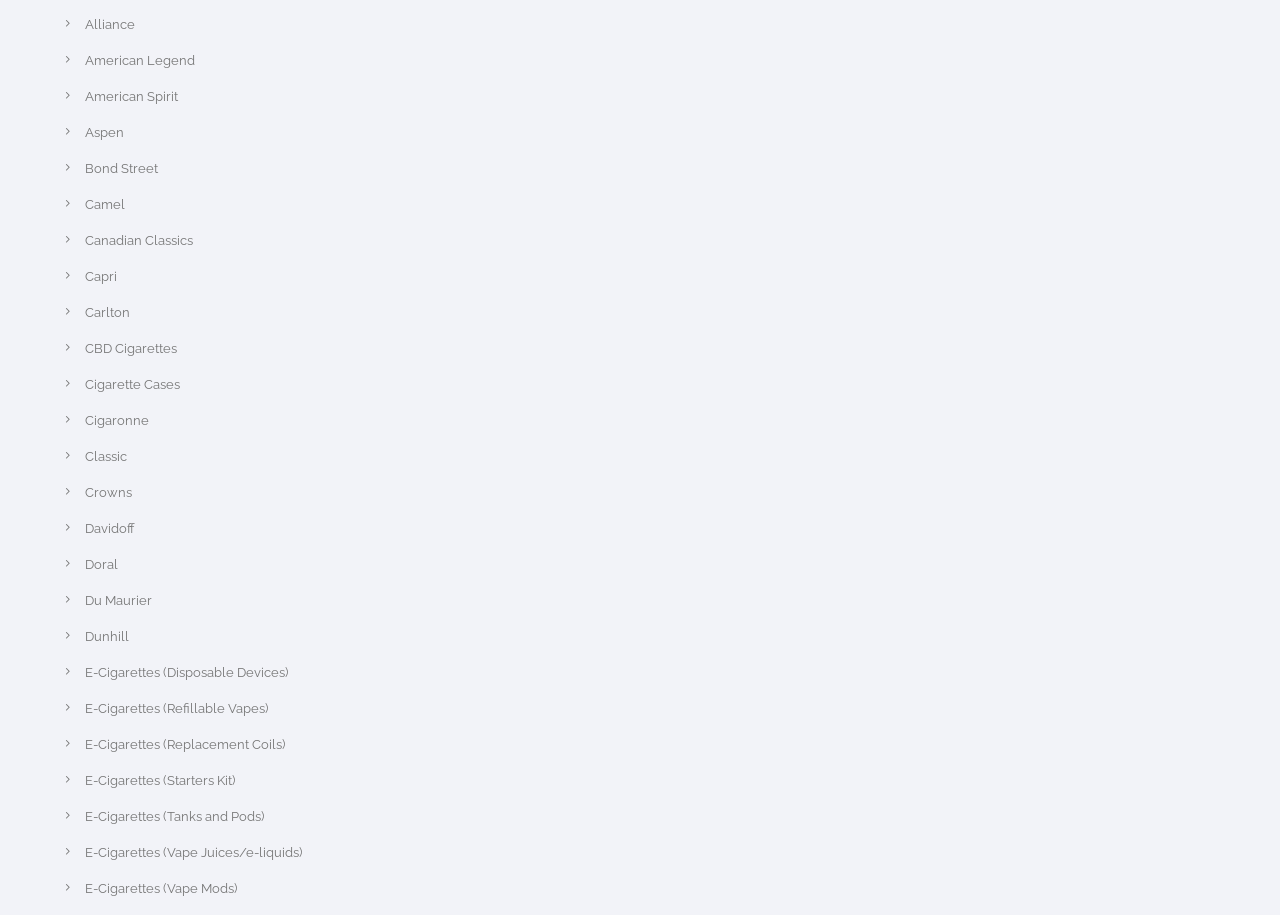Determine the bounding box coordinates of the clickable area required to perform the following instruction: "browse Davidoff". The coordinates should be represented as four float numbers between 0 and 1: [left, top, right, bottom].

[0.066, 0.569, 0.105, 0.586]